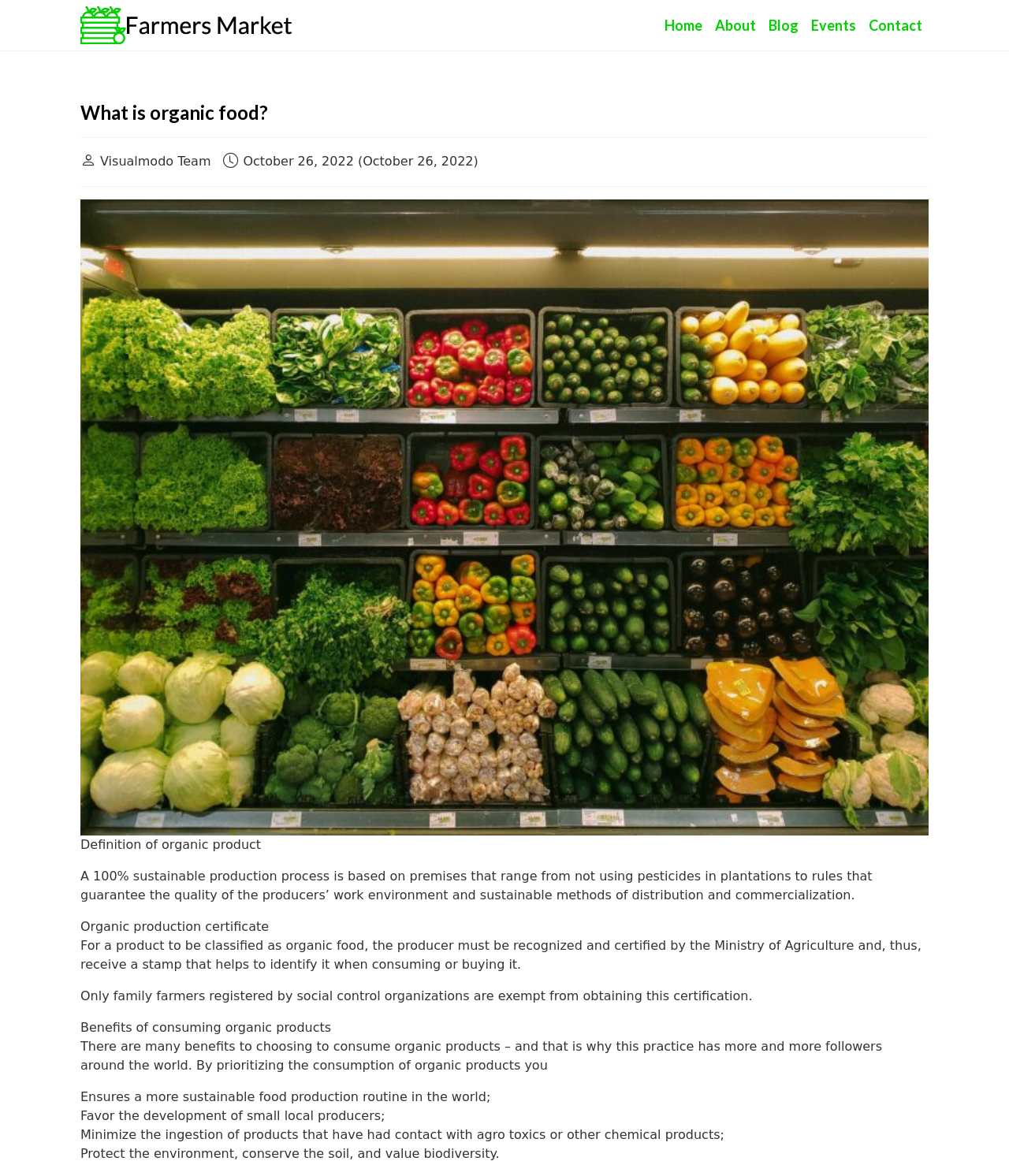Carefully examine the image and provide an in-depth answer to the question: What is the main topic of this webpage?

Based on the webpage's content, it appears to be discussing the definition, benefits, and certification of organic food, indicating that the main topic is organic food.